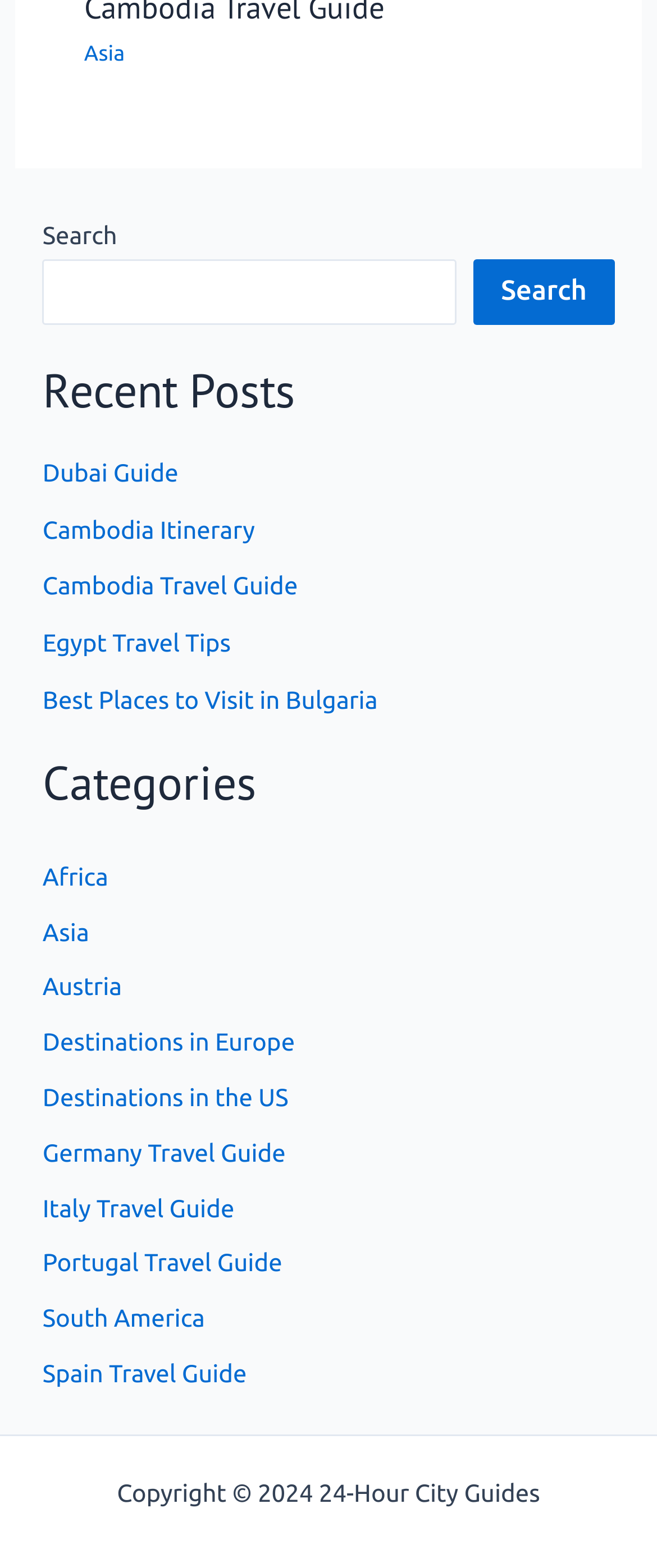How many links are under the 'Categories' section?
Refer to the image and provide a thorough answer to the question.

I counted the number of links under the 'Categories' section, which starts with the heading 'Categories' and contains links such as 'Africa', 'Asia', 'Austria', and so on. There are 14 links in total.